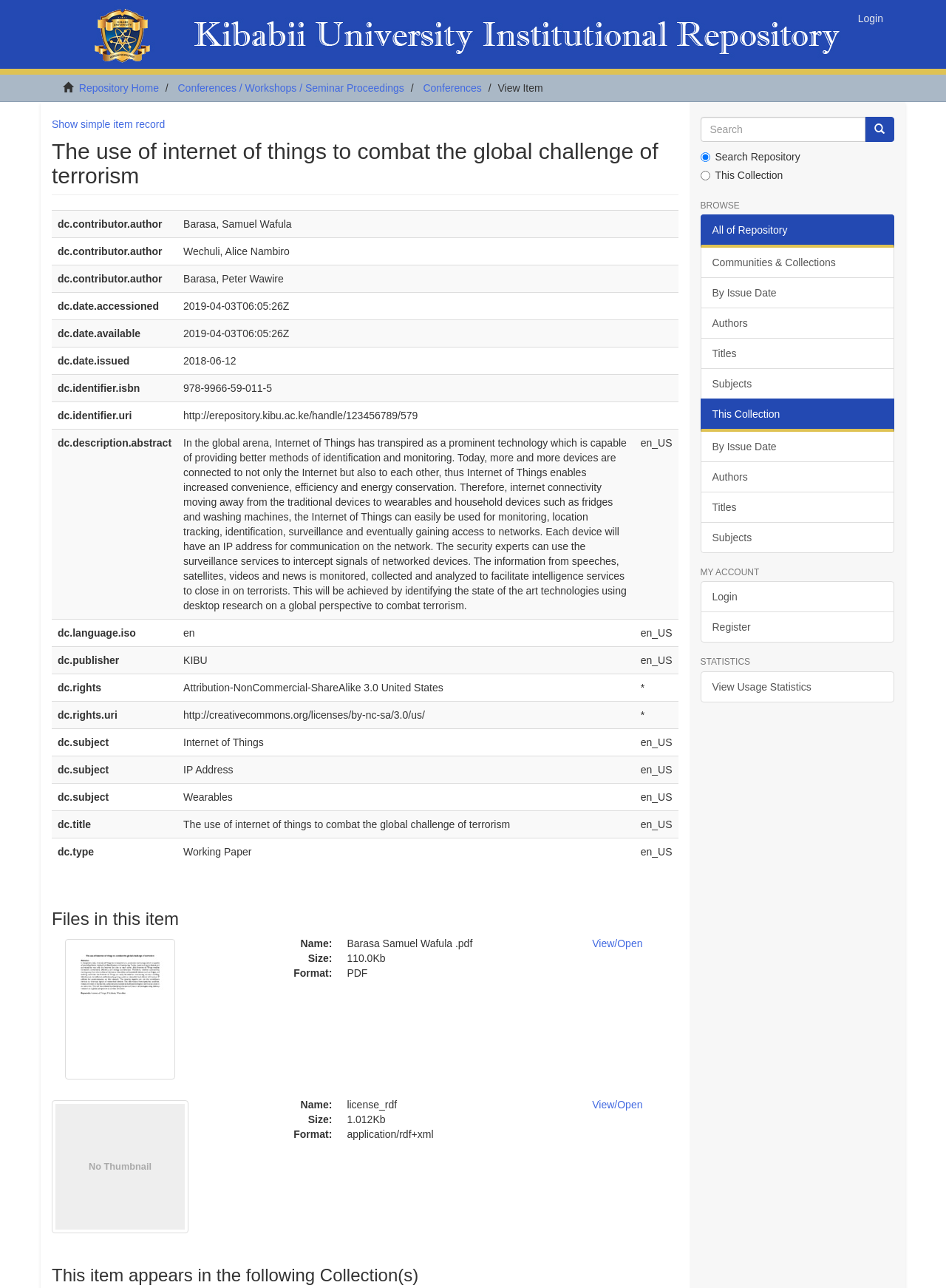Determine the bounding box coordinates for the area that needs to be clicked to fulfill this task: "Go to the 'Repository Home' page". The coordinates must be given as four float numbers between 0 and 1, i.e., [left, top, right, bottom].

[0.083, 0.064, 0.168, 0.073]